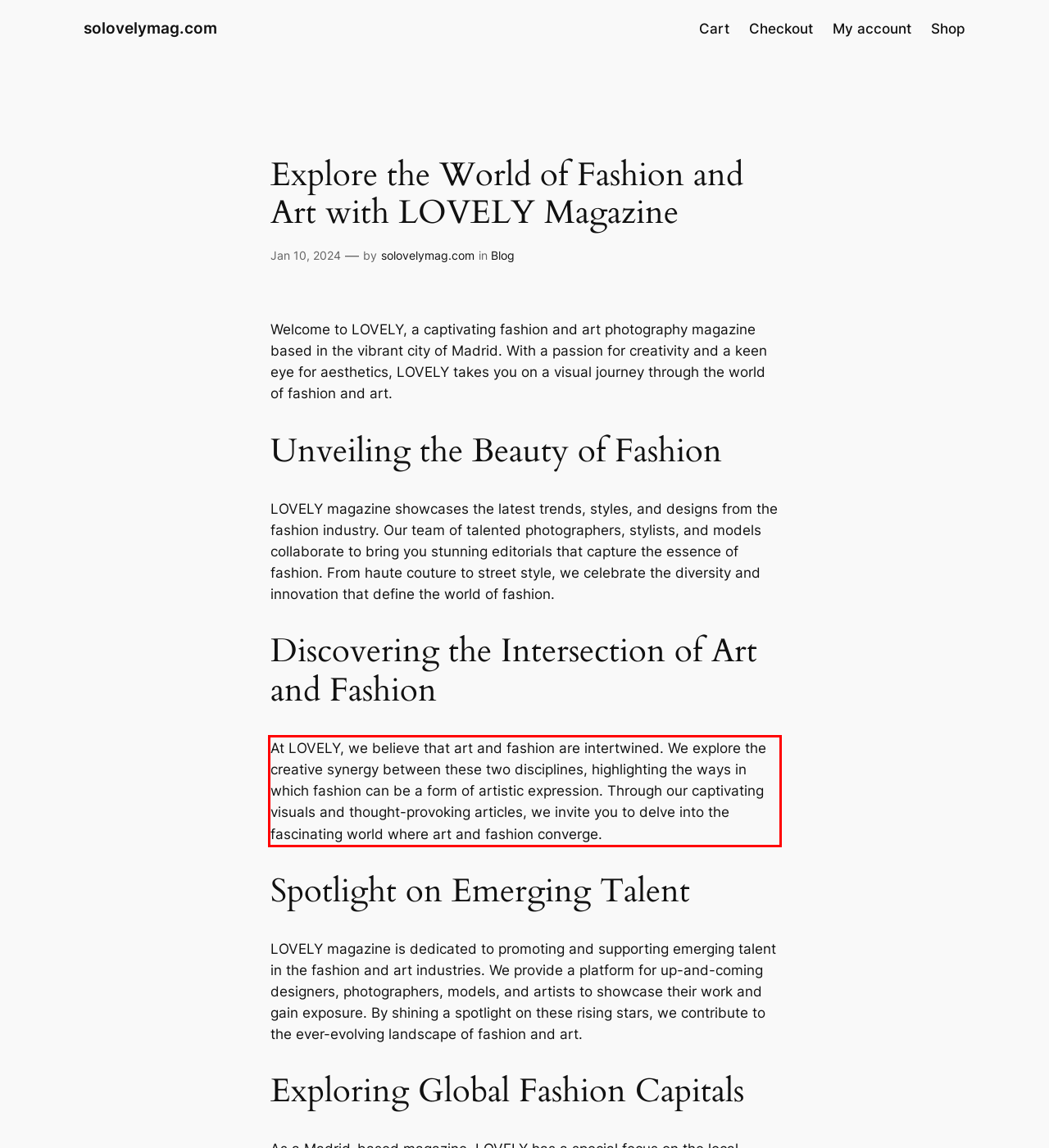Extract and provide the text found inside the red rectangle in the screenshot of the webpage.

At LOVELY, we believe that art and fashion are intertwined. We explore the creative synergy between these two disciplines, highlighting the ways in which fashion can be a form of artistic expression. Through our captivating visuals and thought-provoking articles, we invite you to delve into the fascinating world where art and fashion converge.